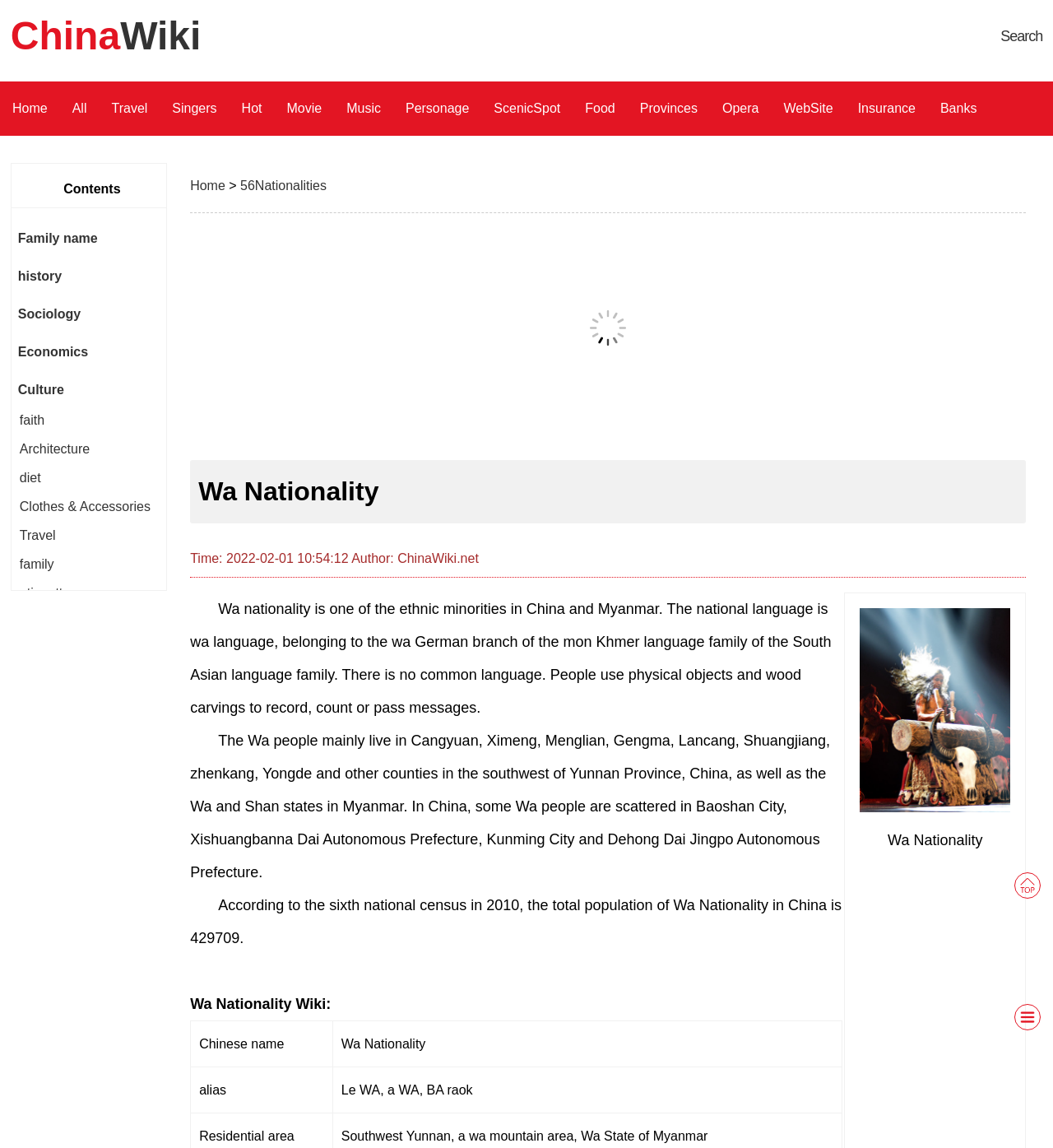Determine the bounding box coordinates for the area that needs to be clicked to fulfill this task: "Click the 'Email' link". The coordinates must be given as four float numbers between 0 and 1, i.e., [left, top, right, bottom].

None